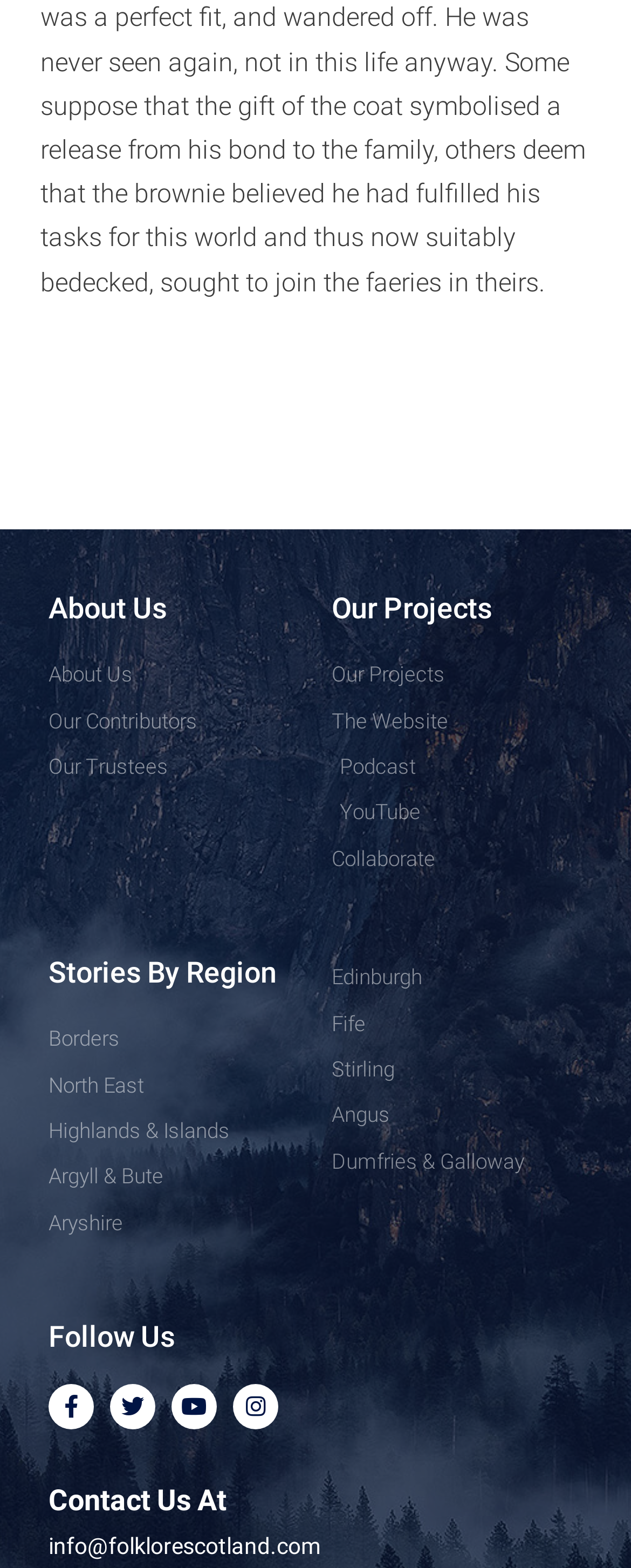Respond with a single word or phrase to the following question:
What is the last region listed under 'Stories By Region'?

Dumfries & Galloway